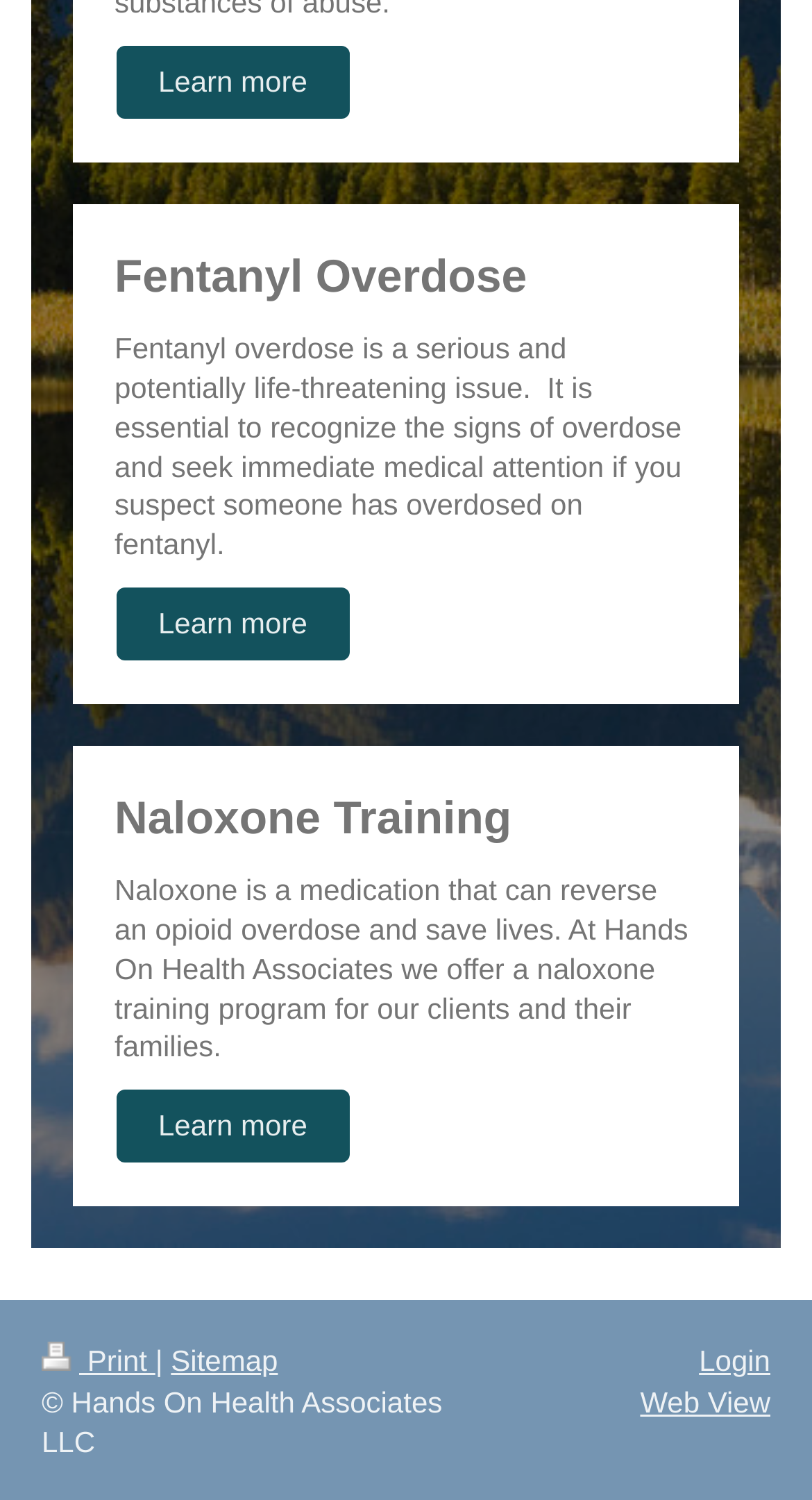What is located at the bottom left of the webpage?
Please use the visual content to give a single word or phrase answer.

Copyright information